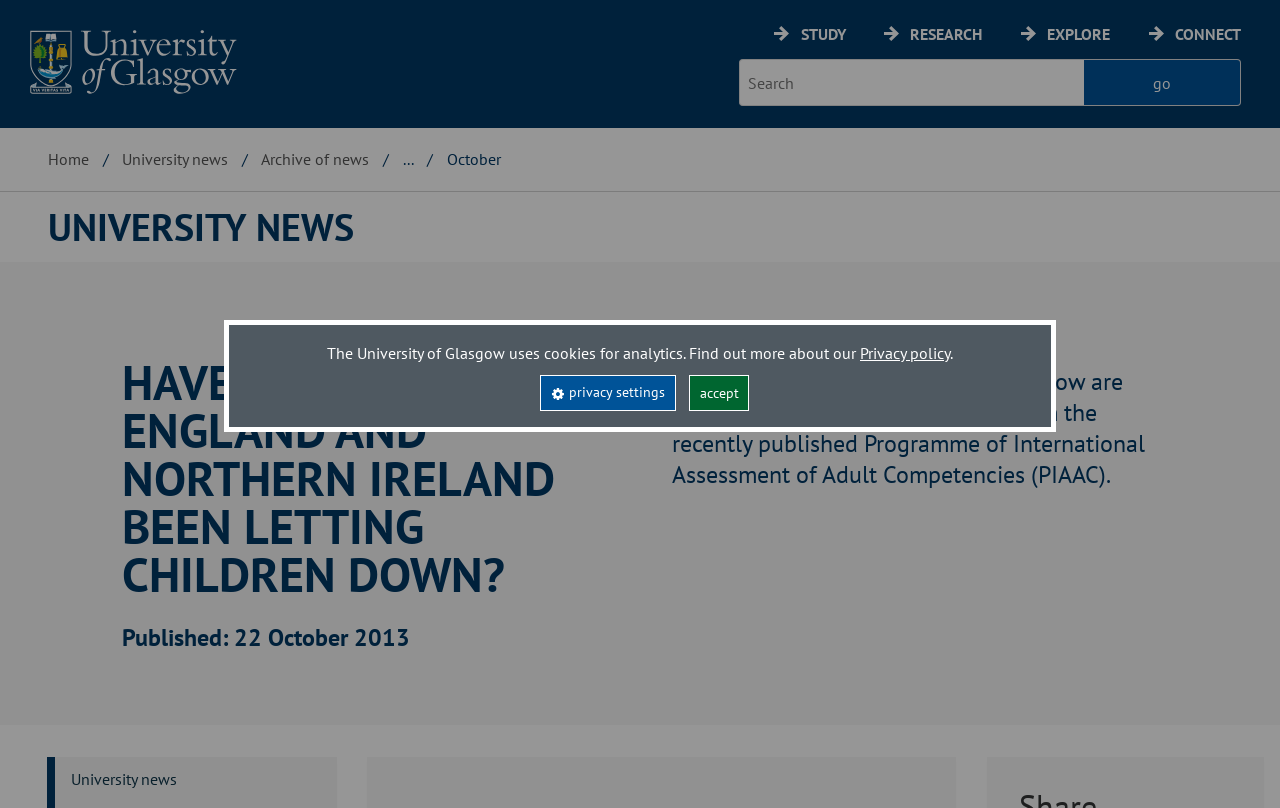Find the bounding box coordinates of the element's region that should be clicked in order to follow the given instruction: "Explore the research area". The coordinates should consist of four float numbers between 0 and 1, i.e., [left, top, right, bottom].

[0.711, 0.03, 0.768, 0.055]